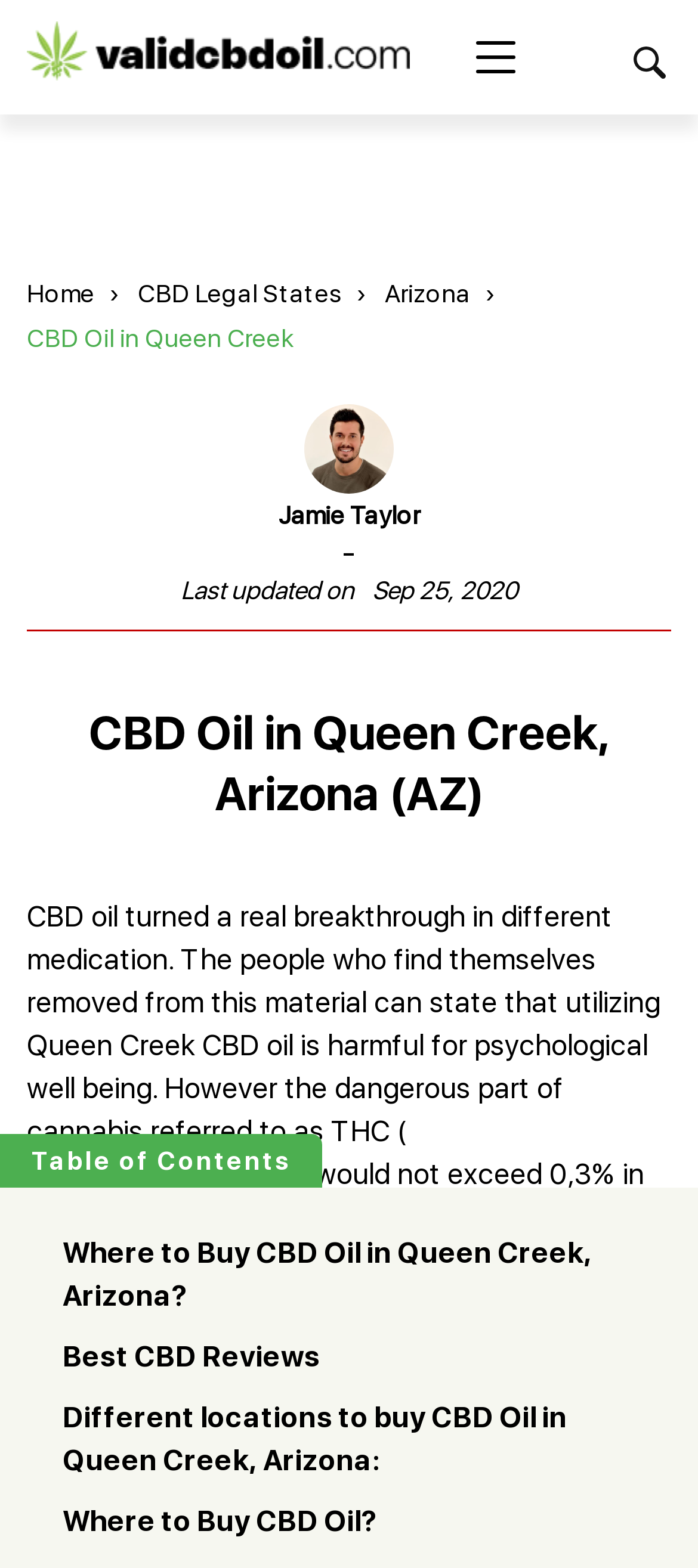Please mark the bounding box coordinates of the area that should be clicked to carry out the instruction: "Click on the 'Best CBD Oil' link".

[0.038, 0.173, 1.0, 0.198]